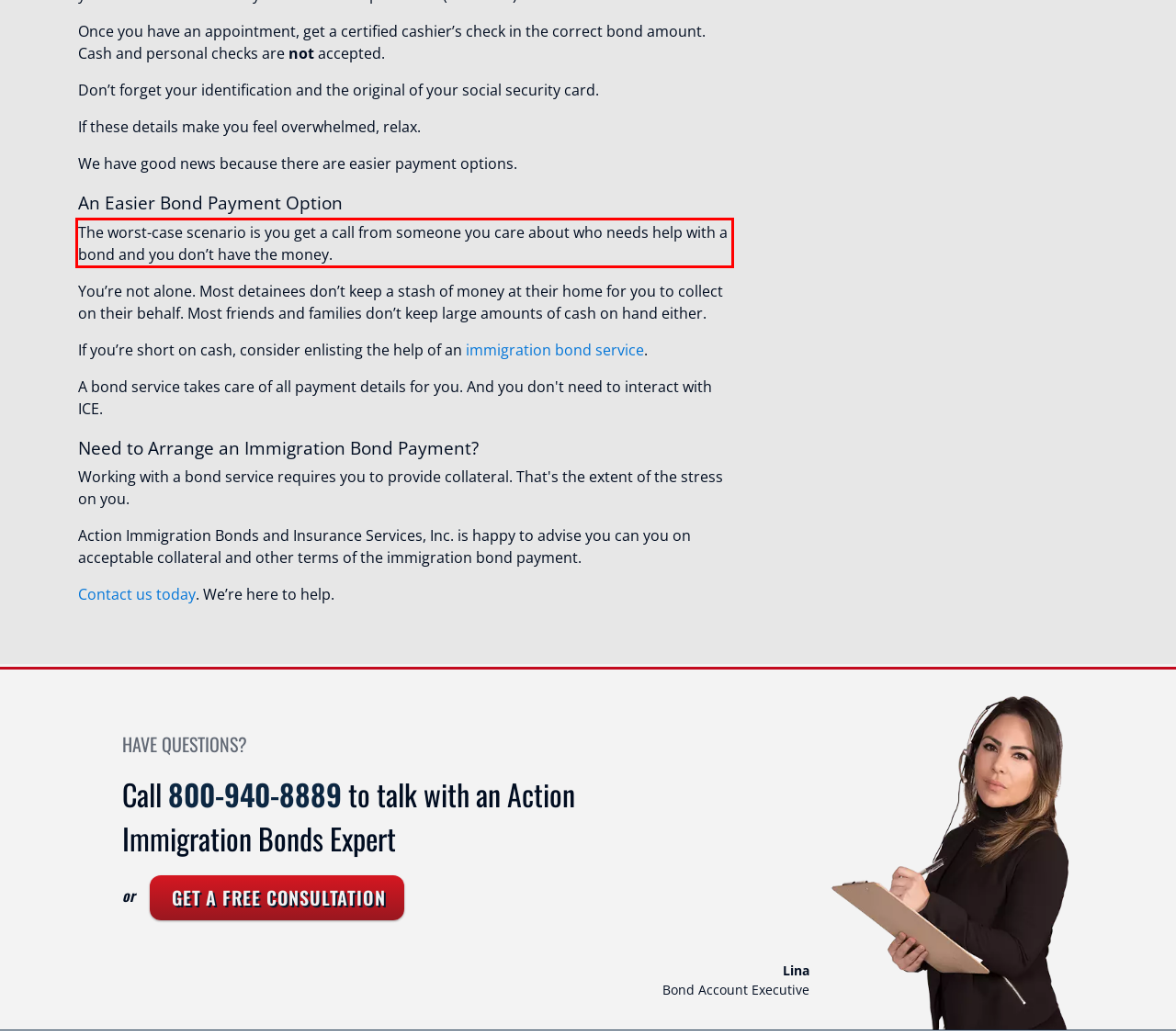Please perform OCR on the UI element surrounded by the red bounding box in the given webpage screenshot and extract its text content.

The worst-case scenario is you get a call from someone you care about who needs help with a bond and you don’t have the money.